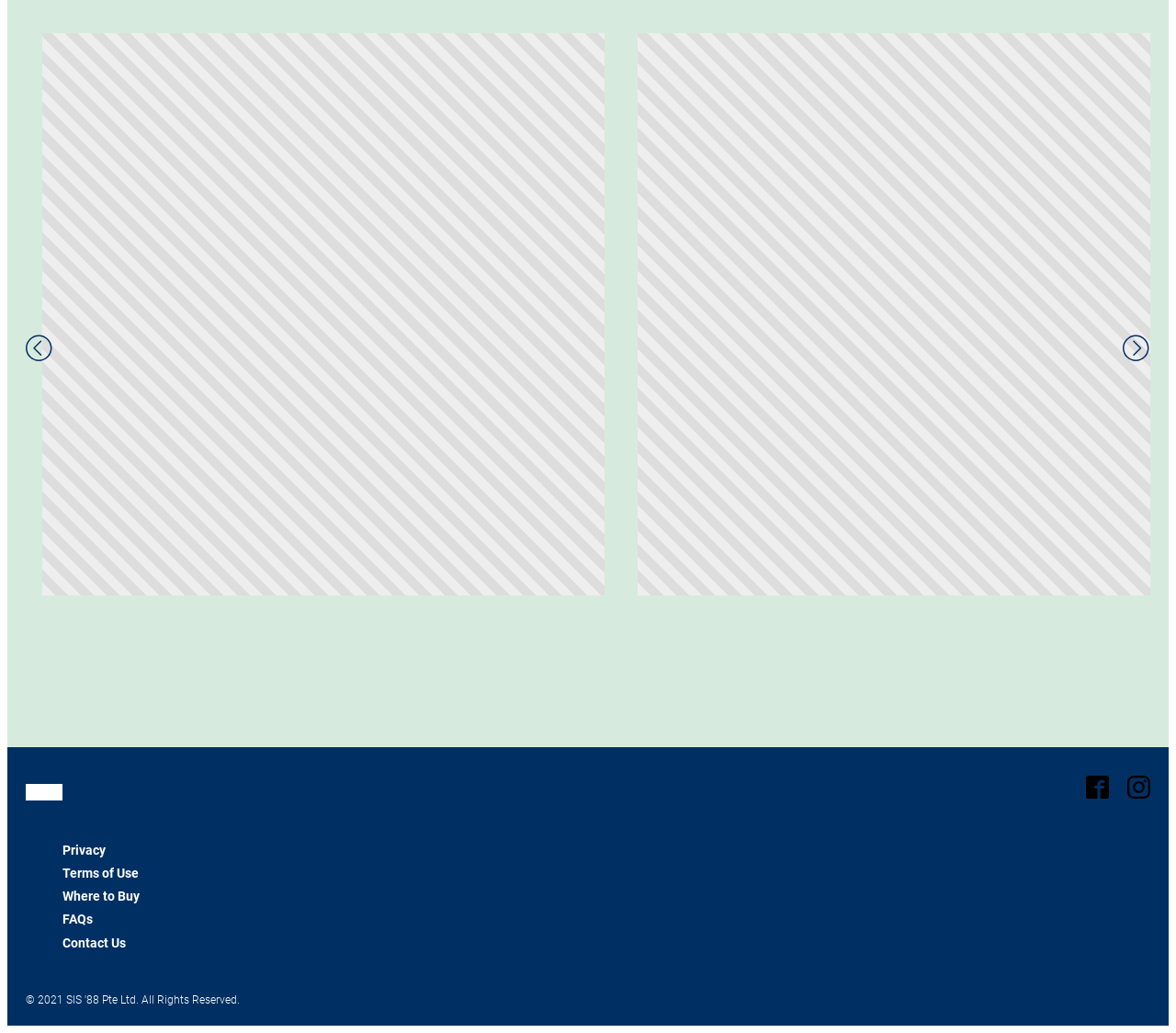Utilize the details in the image to thoroughly answer the following question: What are the social media platforms available?

The social media platforms available can be identified by the icons in the bottom right corner of the webpage. The 'facebook-blank' icon represents Facebook, and the 'instagram' icon represents Instagram.